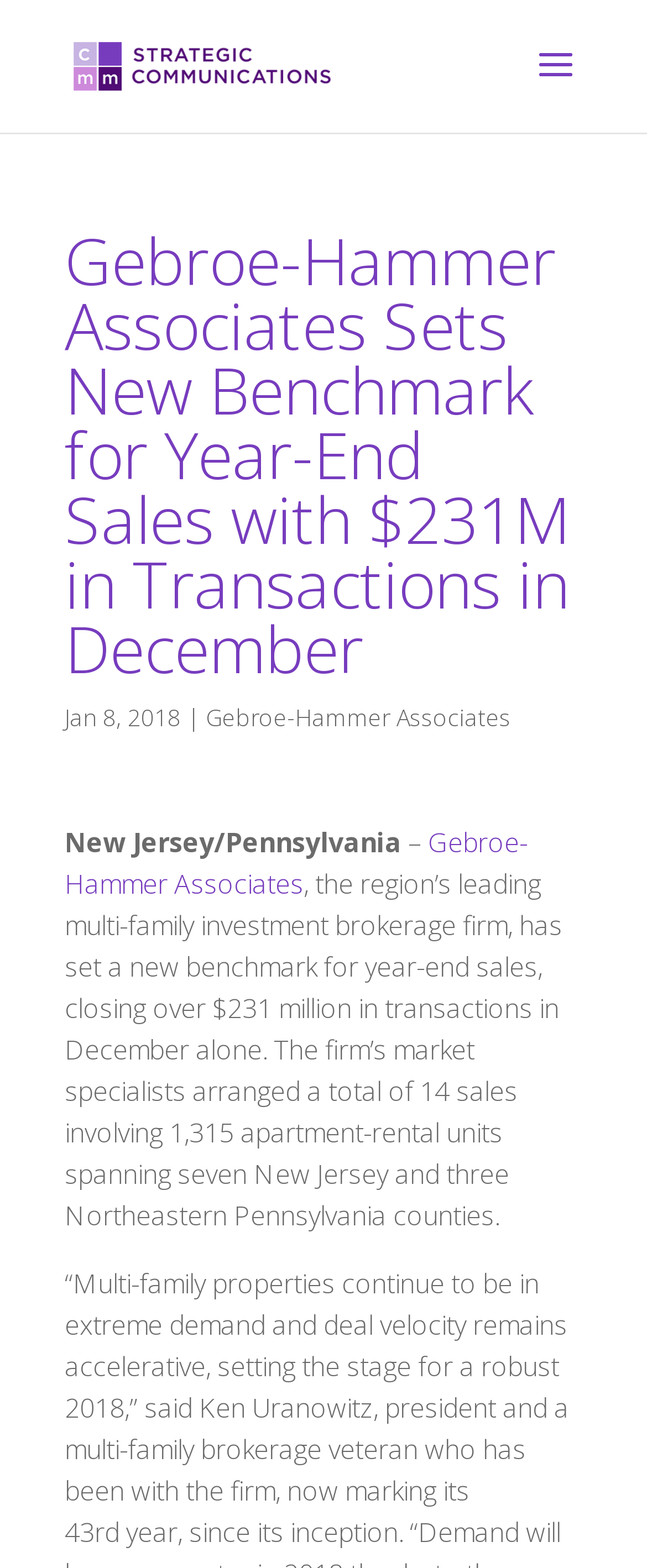What is the name of the company?
Could you answer the question with a detailed and thorough explanation?

I found the answer by looking at the text 'Gebroe-Hammer Associates Sets New Benchmark for Year-End Sales with $231M in Transactions in December' which is a heading element, and then I extracted the company name from it.